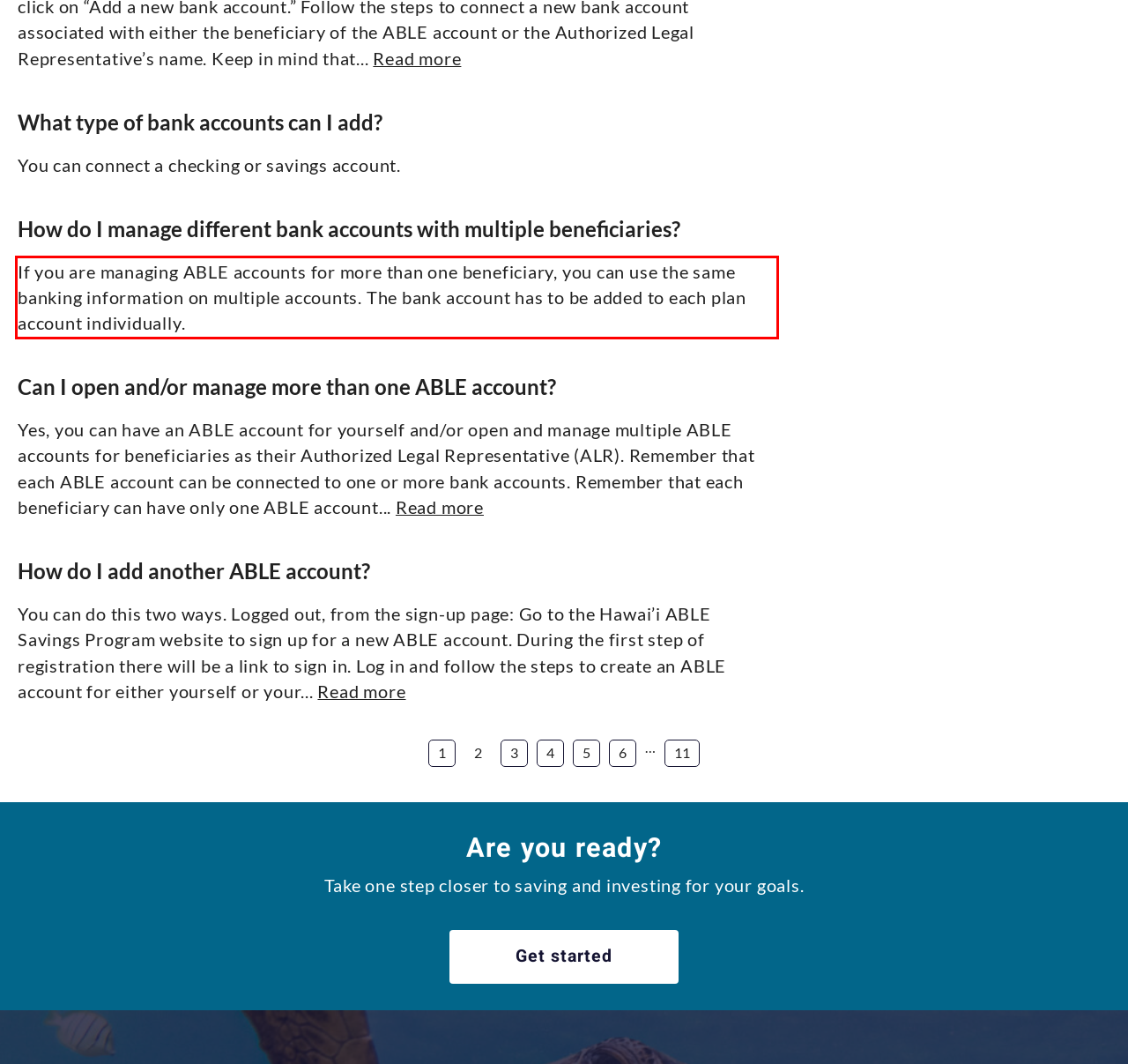Review the screenshot of the webpage and recognize the text inside the red rectangle bounding box. Provide the extracted text content.

If you are managing ABLE accounts for more than one beneficiary, you can use the same banking information on multiple accounts. The bank account has to be added to each plan account individually.